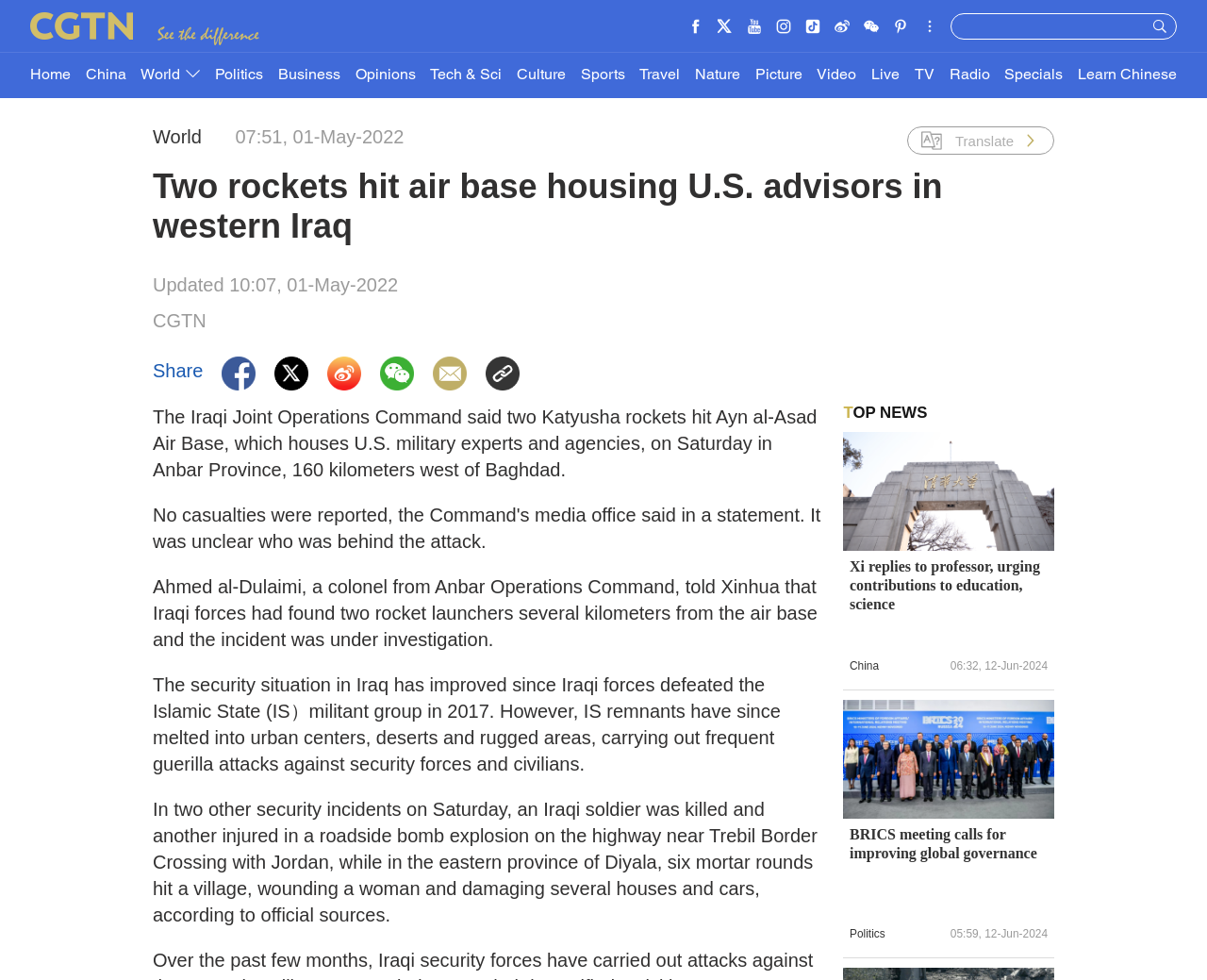Could you locate the bounding box coordinates for the section that should be clicked to accomplish this task: "Click the 'Share' button".

[0.127, 0.368, 0.168, 0.389]